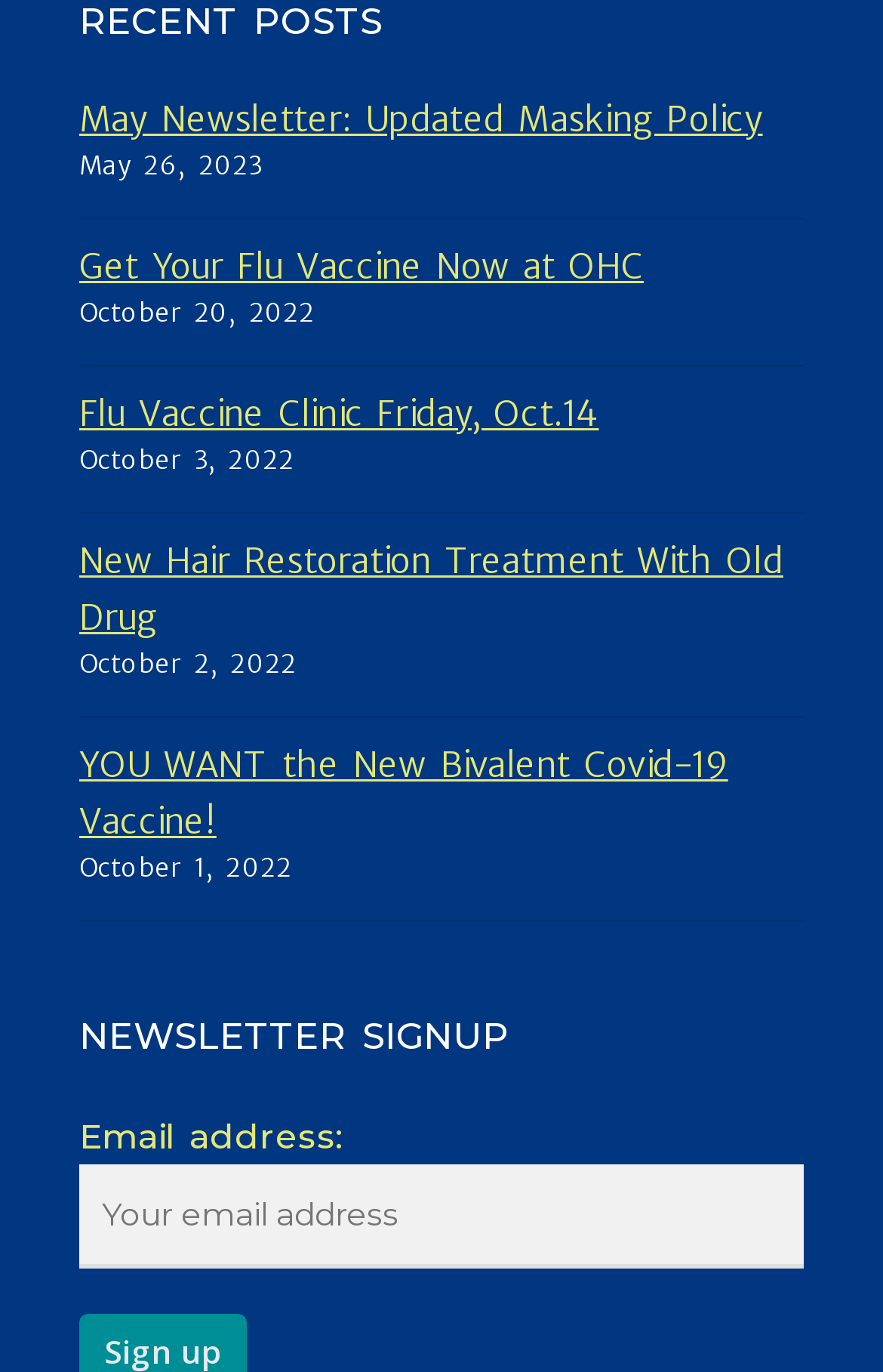Given the element description: "May Newsletter: Updated Masking Policy", predict the bounding box coordinates of this UI element. The coordinates must be four float numbers between 0 and 1, given as [left, top, right, bottom].

[0.09, 0.071, 0.864, 0.103]